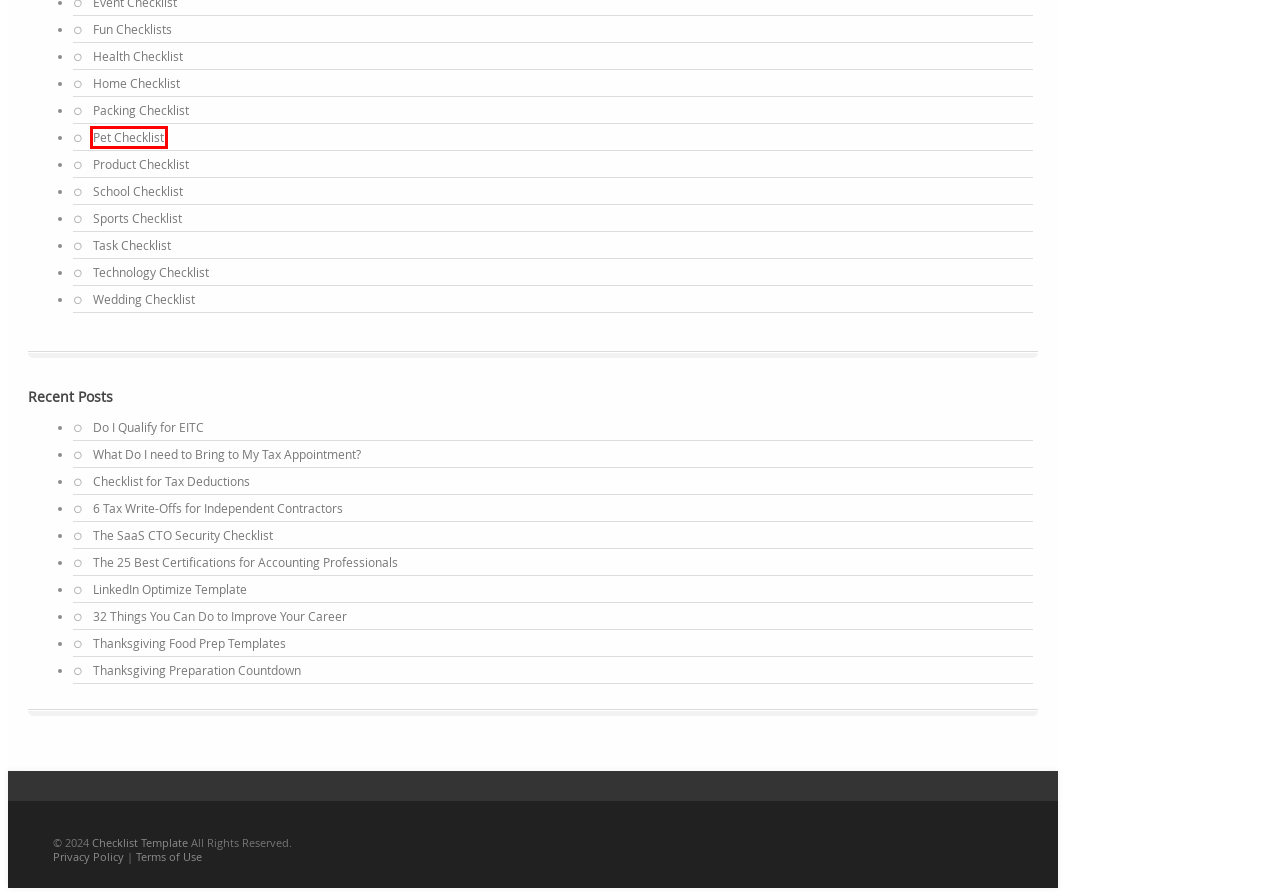You are presented with a screenshot of a webpage containing a red bounding box around an element. Determine which webpage description best describes the new webpage after clicking on the highlighted element. Here are the candidates:
A. The SaaS CTO Security Checklist
B. Thanksgiving Food Prep Templates
C. Pet Checklist | Pet Checklists | Pet Checklist Template
D. Packing Checklist – Checklist Template
E. Checklist for Tax Deductions: Free Tax Deduction Template
F. Thanksgiving Preparation Countdown
G. Home Checklist – Checklist Template
H. Product Checklist – Checklist Template

C